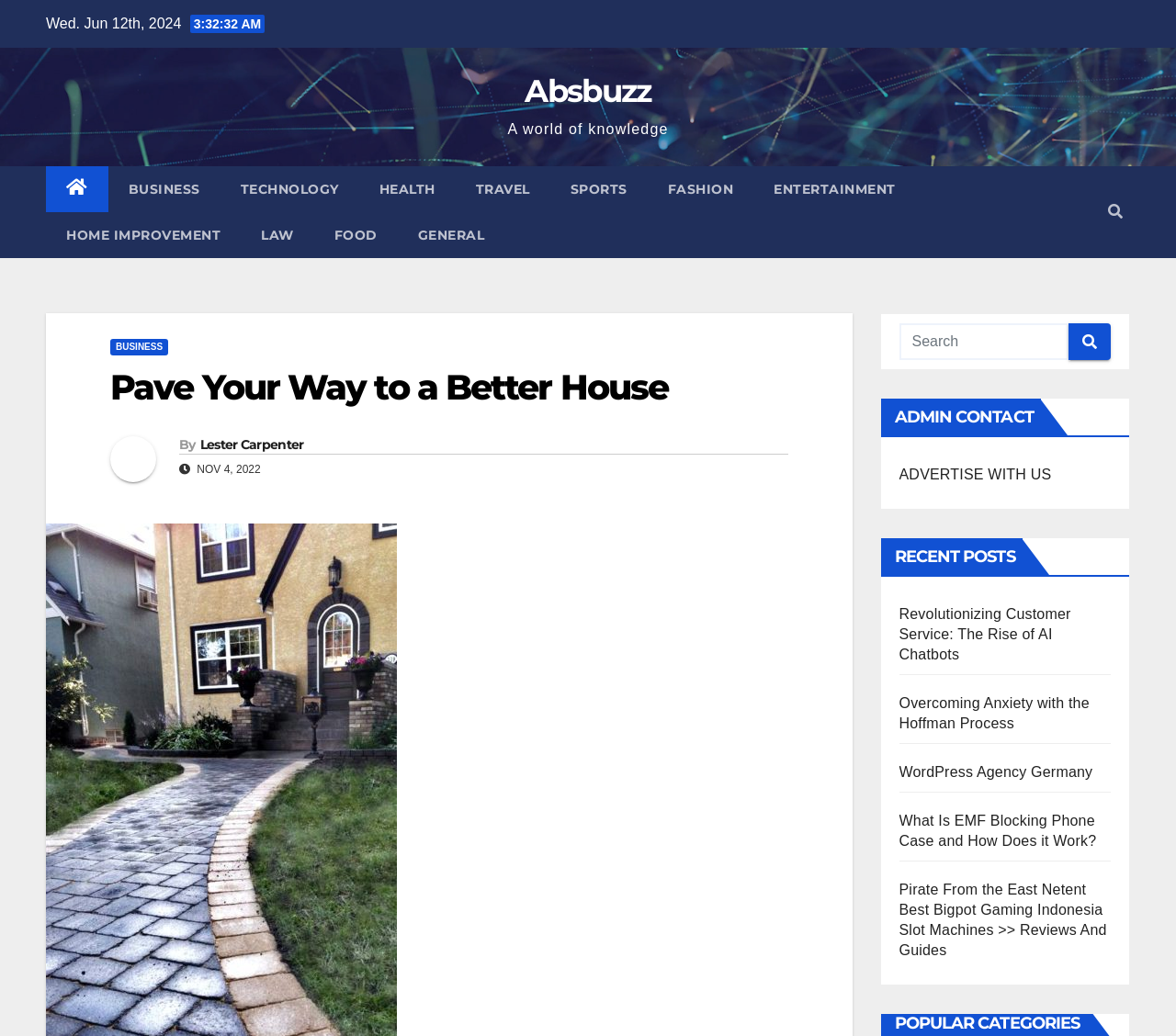What is the category of the article?
Based on the visual information, provide a detailed and comprehensive answer.

I found the category of the article by looking at the link element 'HOME IMPROVEMENT' which is located in the list of categories.